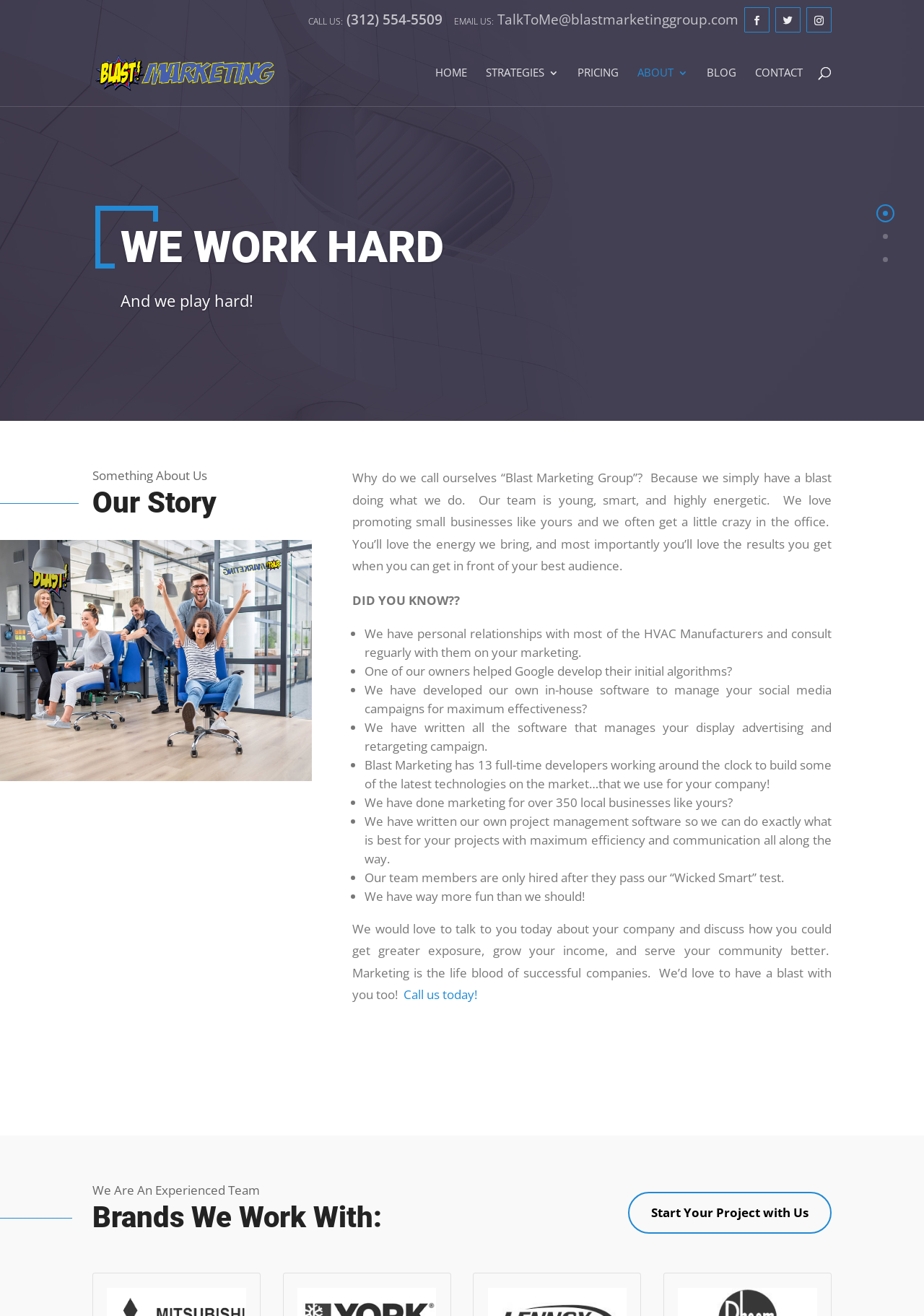Provide a brief response to the question using a single word or phrase: 
What is the company name mentioned on the webpage?

Blast Marketing Group